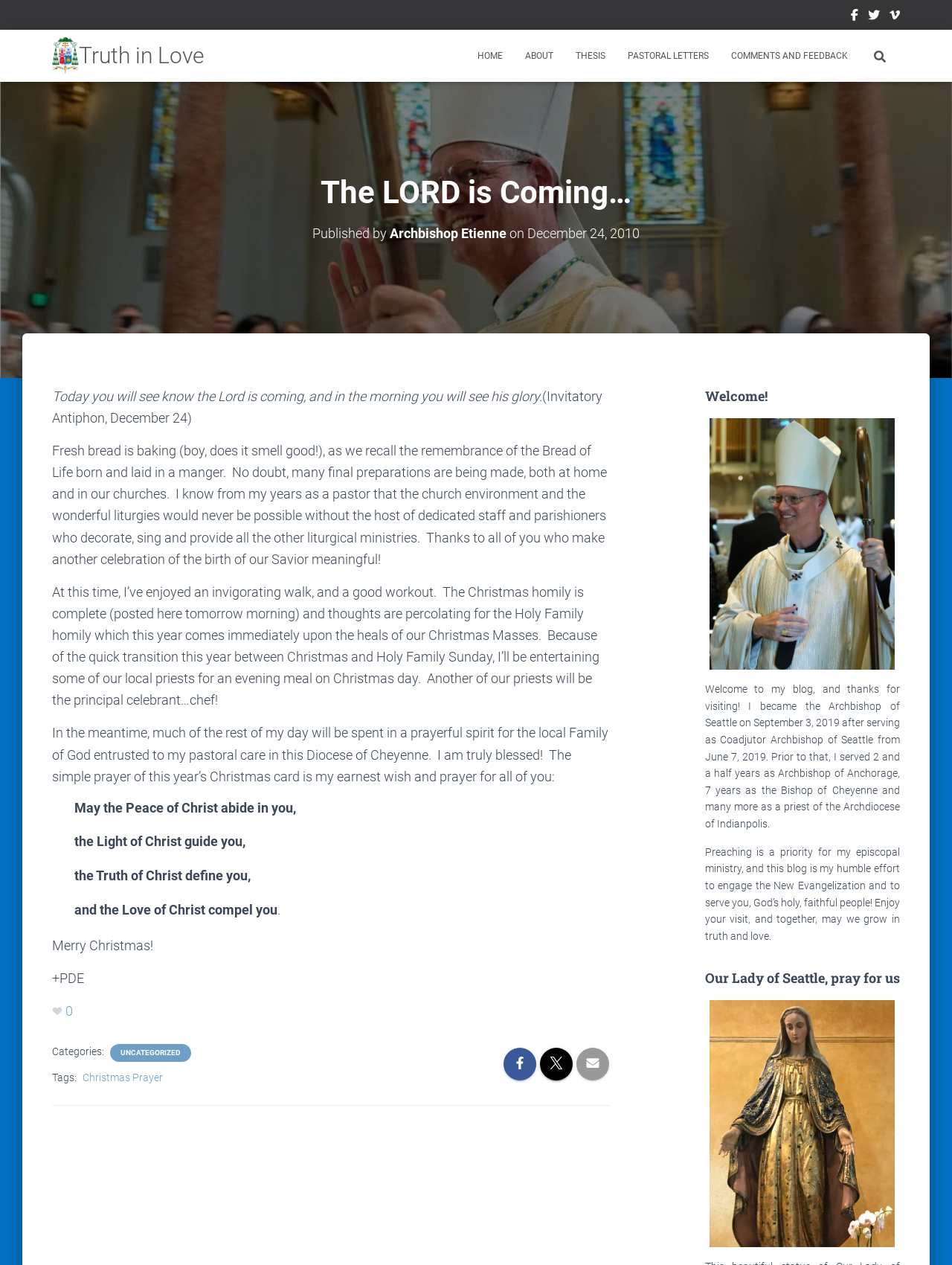Please examine the image and provide a detailed answer to the question: How many social media links are present?

The social media links can be found at the top of the webpage, specifically the links 'Facebook', 'Twitter', and 'Vimeo', which are located next to each other.